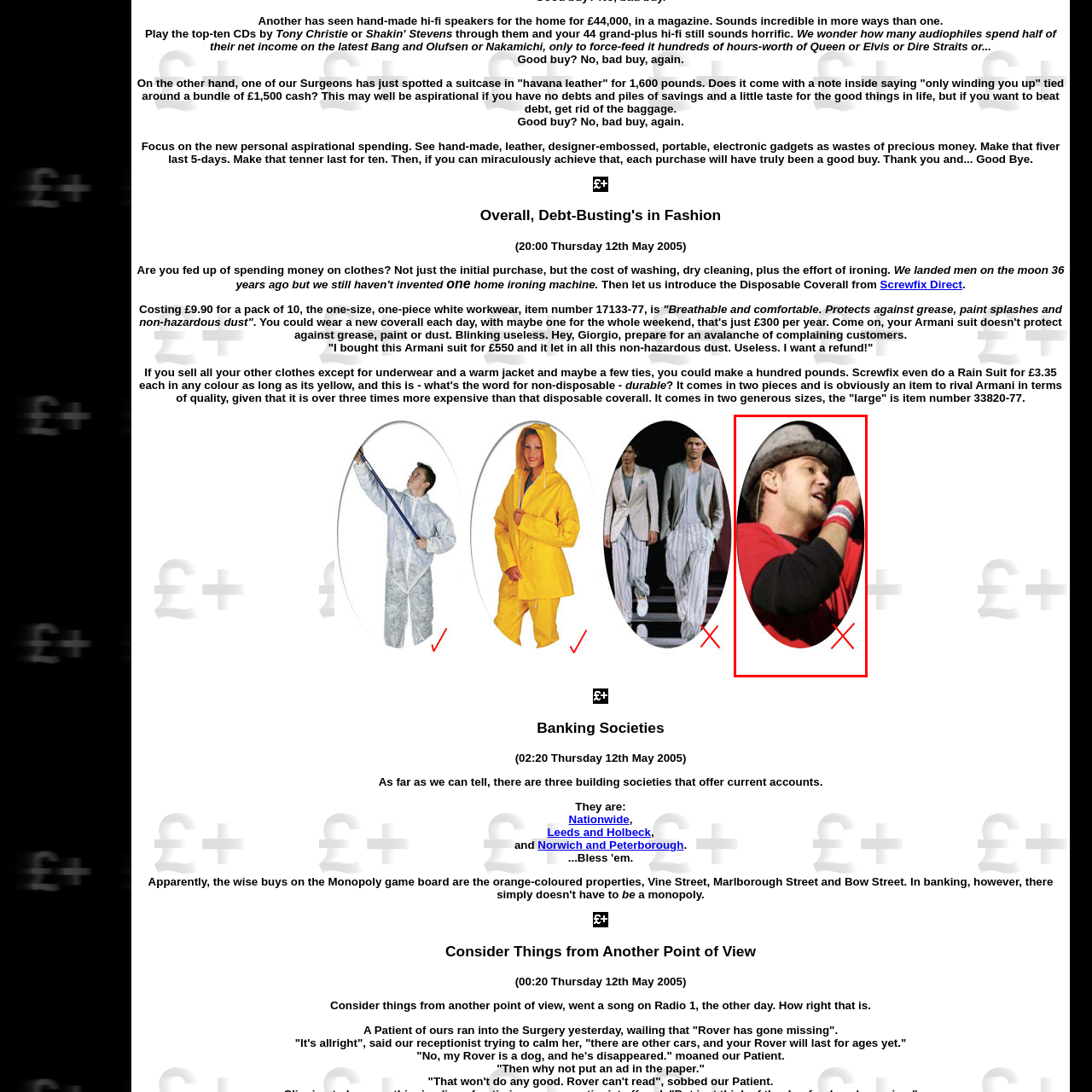Generate a detailed description of the image highlighted within the red border.

The image features a man performing energetically on stage. He is dressed in a red shirt and is accessorized with a stylish grey hat, adding a flair to his appearance. His expression reflects enthusiasm, drawing in the audience as he engages with them, possibly singing or speaking. The background is blurred, emphasizing the performer in the foreground. A bold red "X" crosses the lower part of the image, indicating that this particular representation might be subject to scrutiny or disapproval within the context of its use. The lively atmosphere suggests a dynamic or concert setting, capturing the vibrancy of a live event.